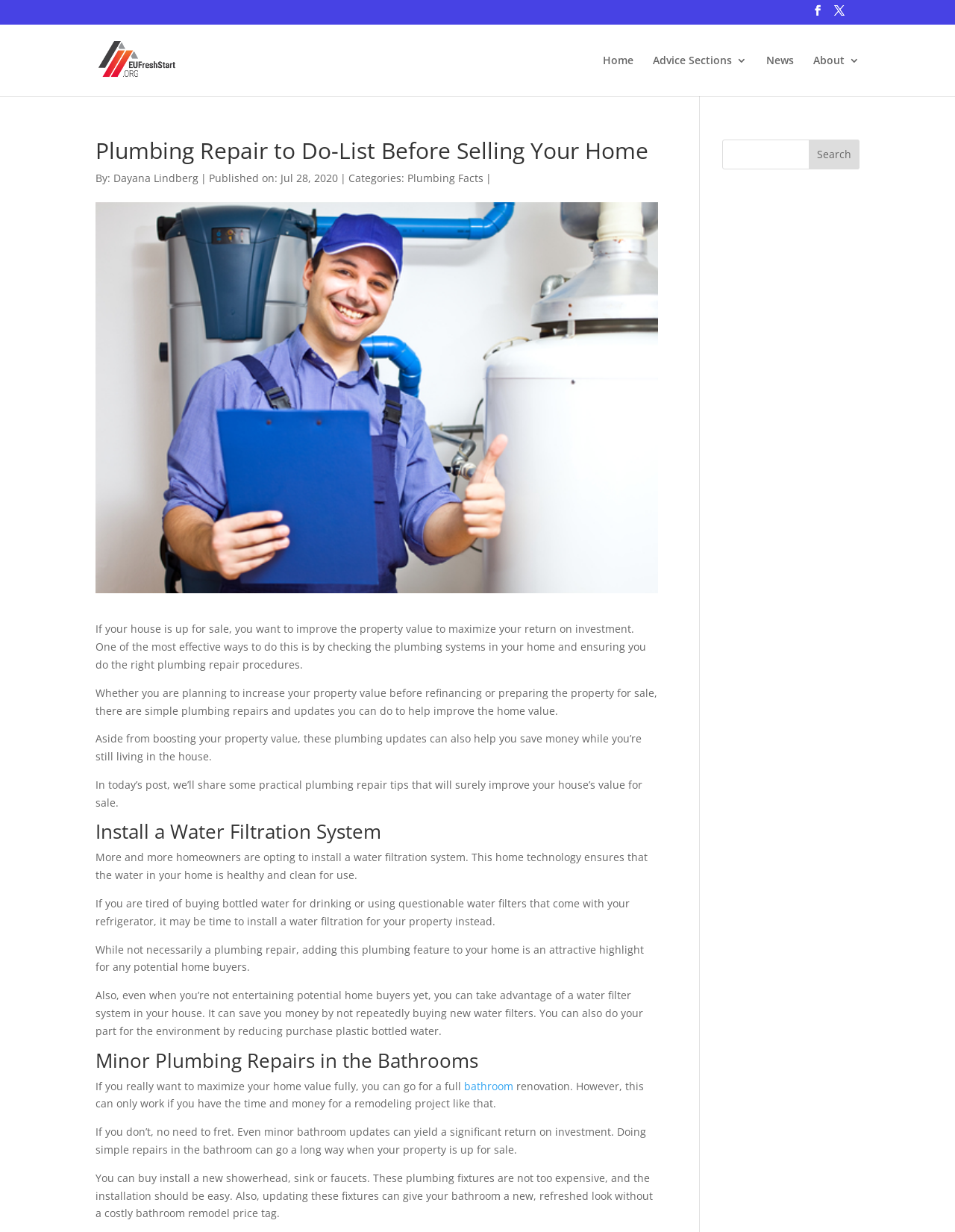Can you find the bounding box coordinates for the element to click on to achieve the instruction: "Click the 'Home' link"?

None